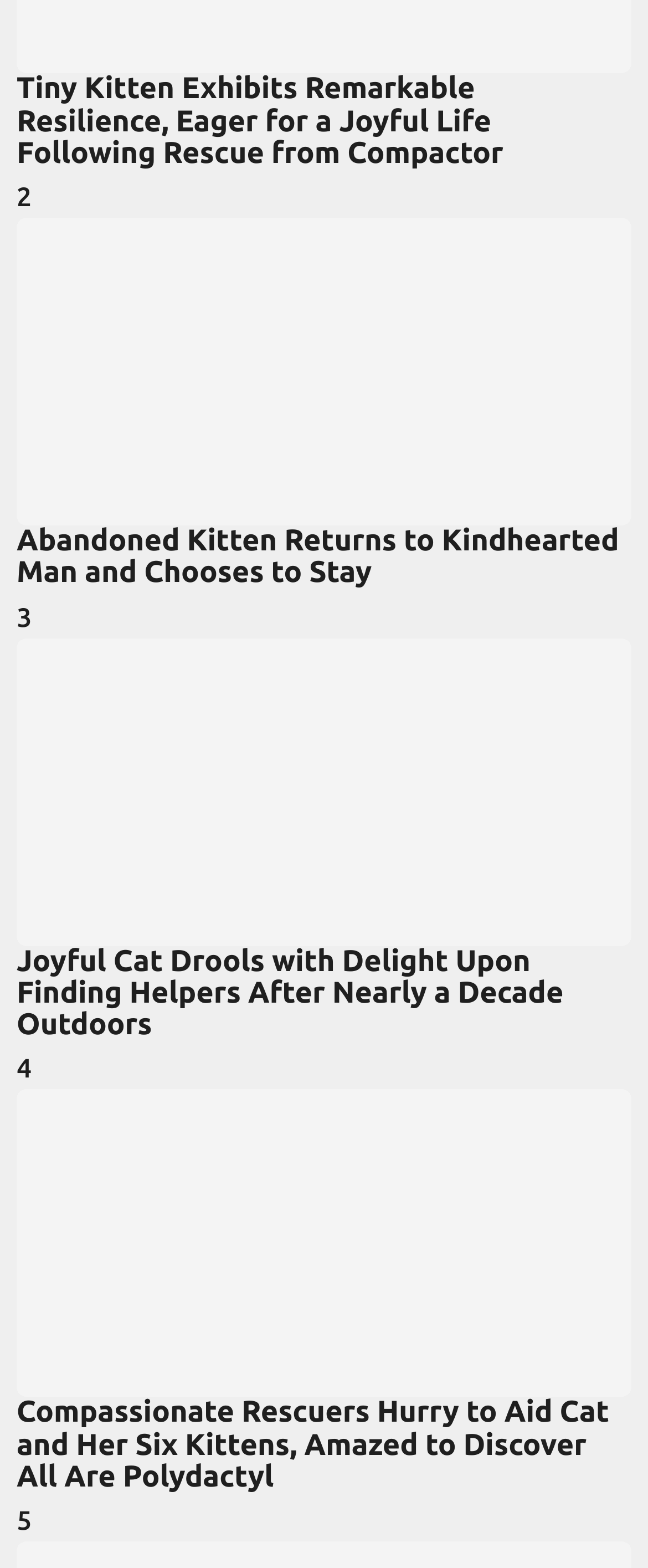How many kittens does the cat in the fourth article have?
Please give a detailed and elaborate answer to the question based on the image.

The fourth article has a heading 'Compassionate Rescuers Hurry to Aid Cat and Her Six Kittens, Amazed to Discover All Are Polydactyl', which suggests that the cat in the article has six kittens.